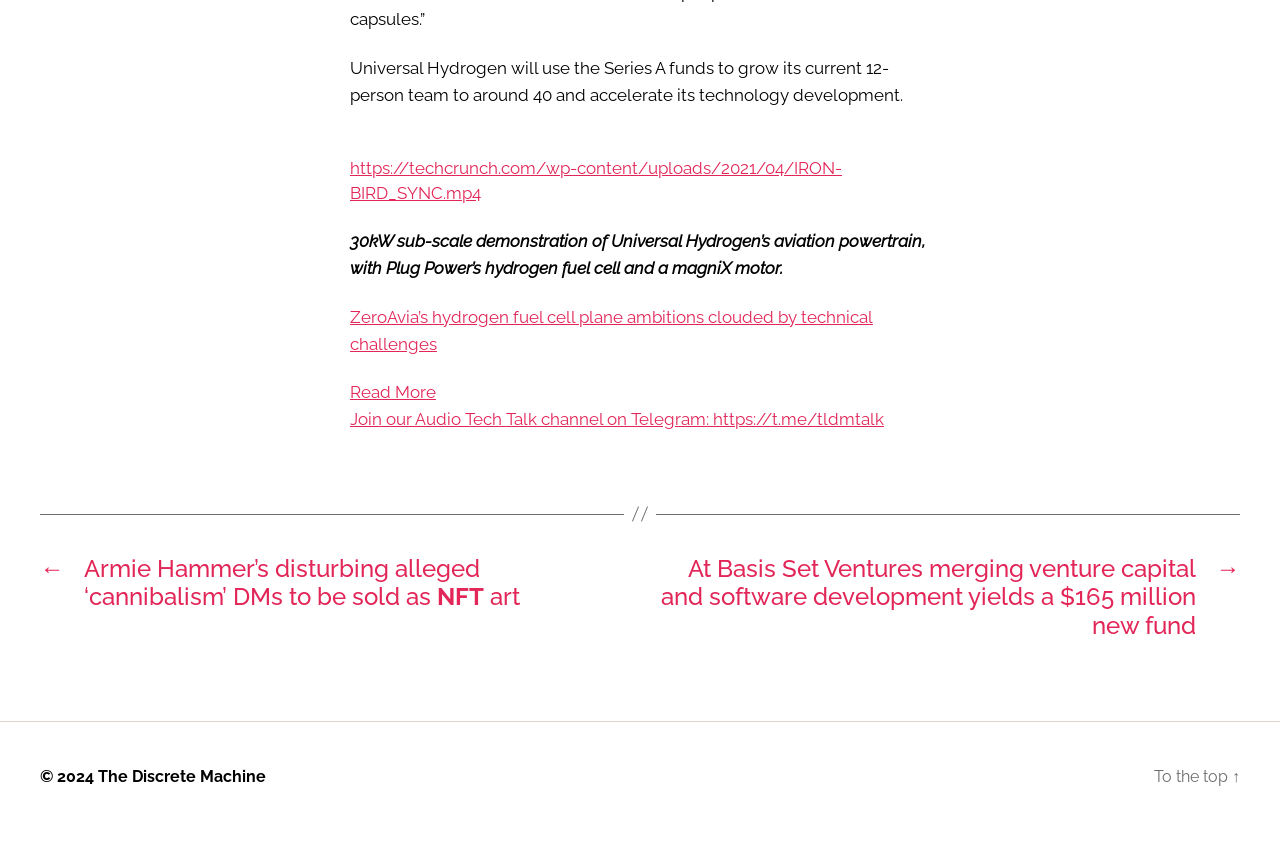Determine the coordinates of the bounding box for the clickable area needed to execute this instruction: "Join the Audio Tech Talk channel on Telegram".

[0.273, 0.508, 0.691, 0.531]